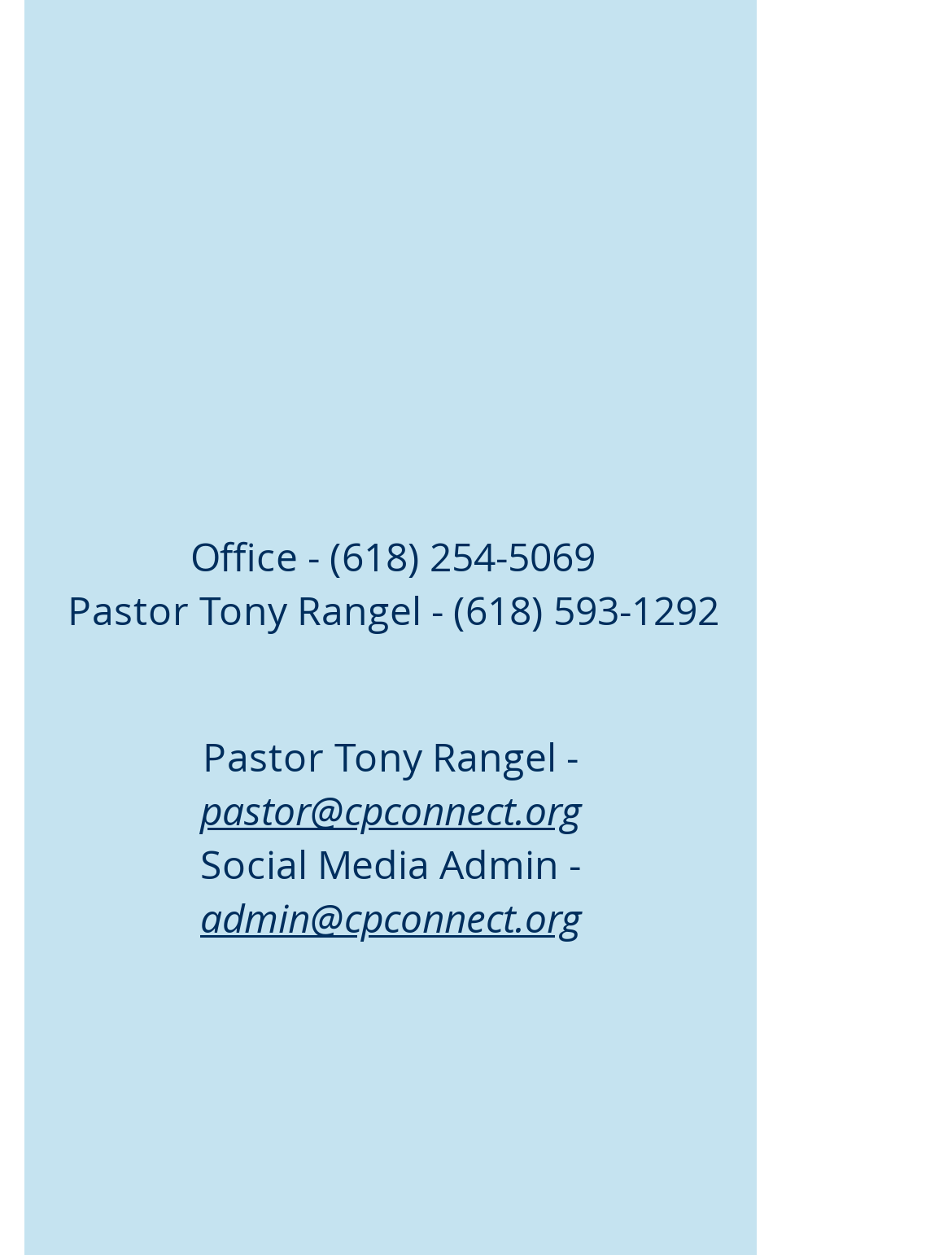Please reply to the following question using a single word or phrase: 
How many social media links are there?

2